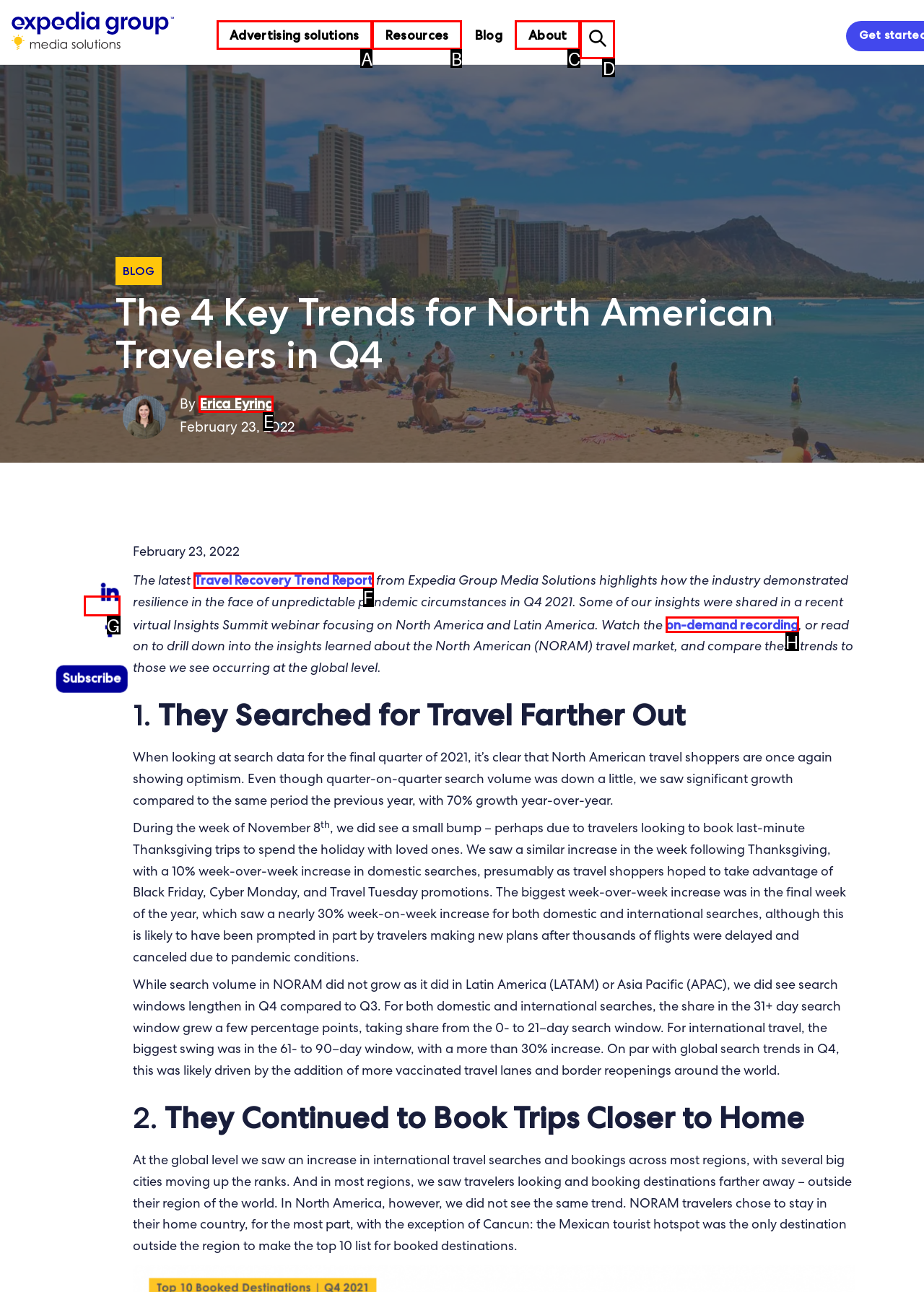Tell me which UI element to click to fulfill the given task: Share on LinkedIn. Respond with the letter of the correct option directly.

G